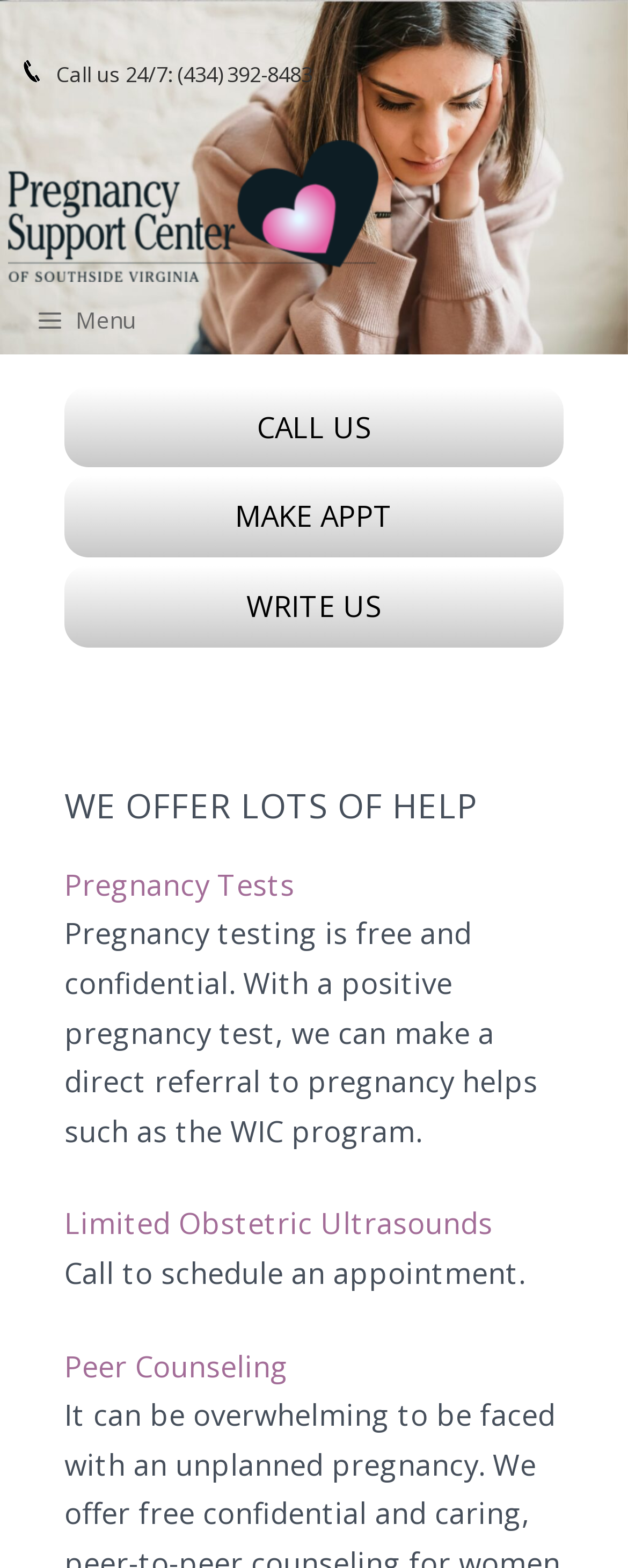Give a one-word or short phrase answer to this question: 
What services are offered by the Pregnancy Support Center?

Pregnancy Tests, Limited Obstetric Ultrasounds, Peer Counseling